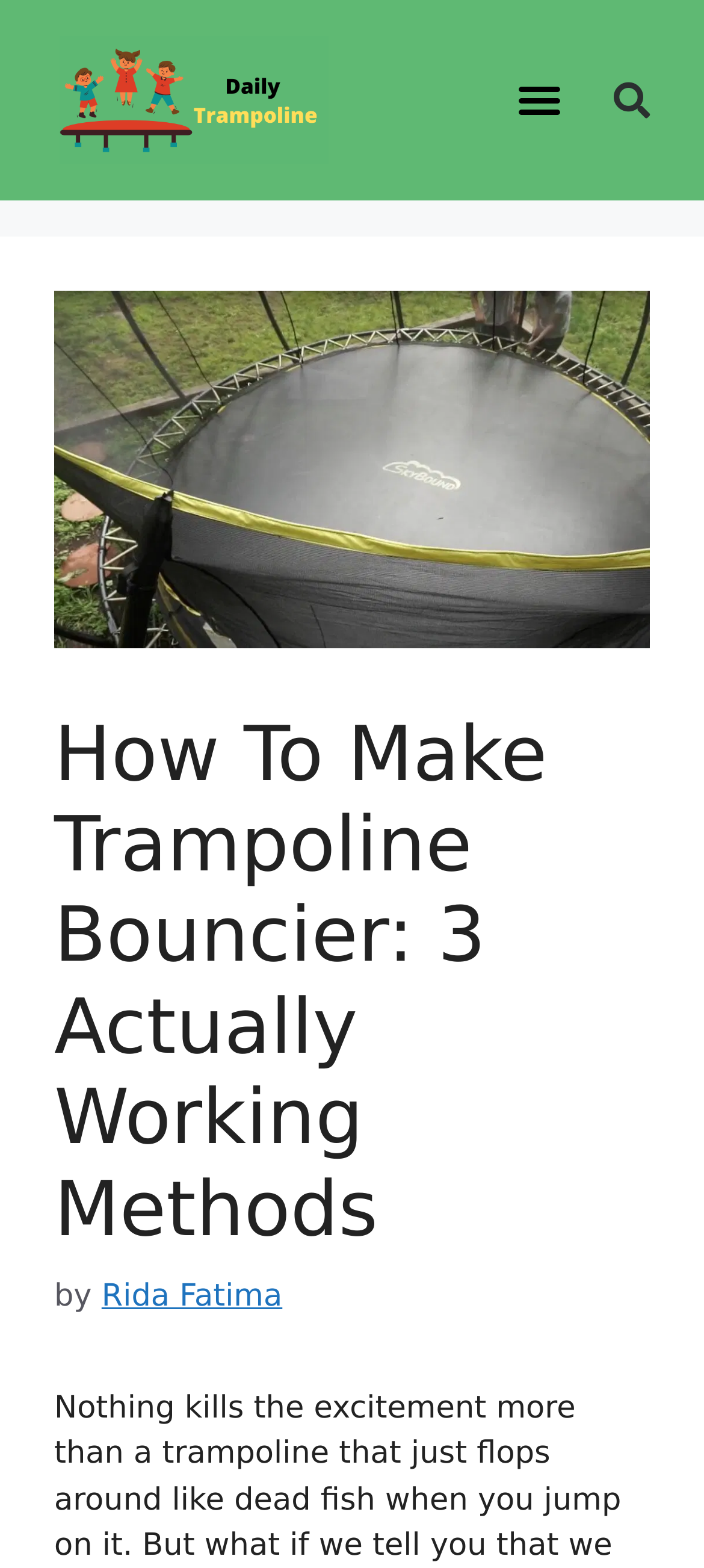From the given element description: "Rida Fatima", find the bounding box for the UI element. Provide the coordinates as four float numbers between 0 and 1, in the order [left, top, right, bottom].

[0.144, 0.816, 0.401, 0.839]